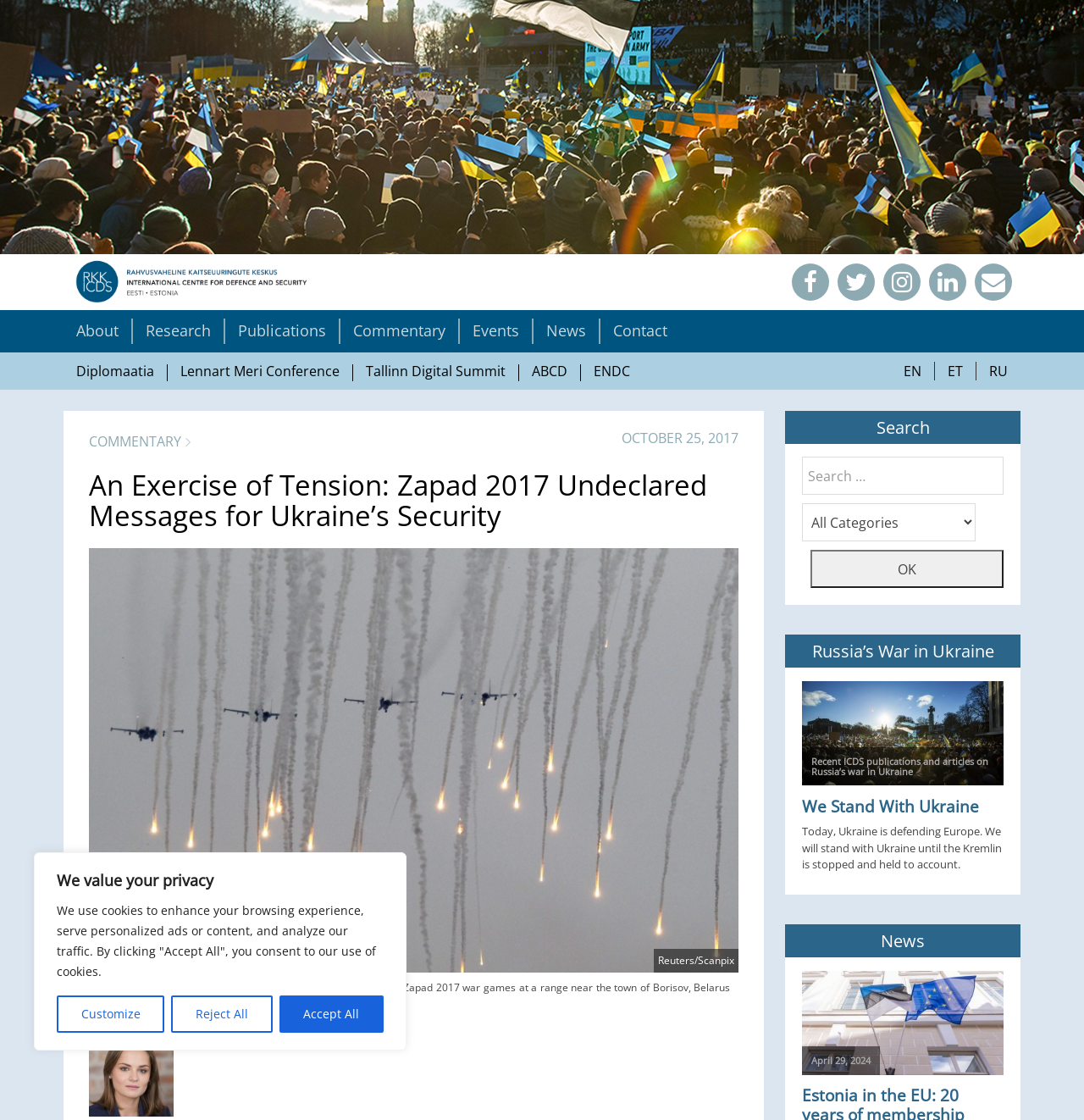What is the name of the conference mentioned?
Answer the question in a detailed and comprehensive manner.

I found the answer by looking at the links in the navigation menu, where I saw a link with the text 'Lennart Meri Conference'.